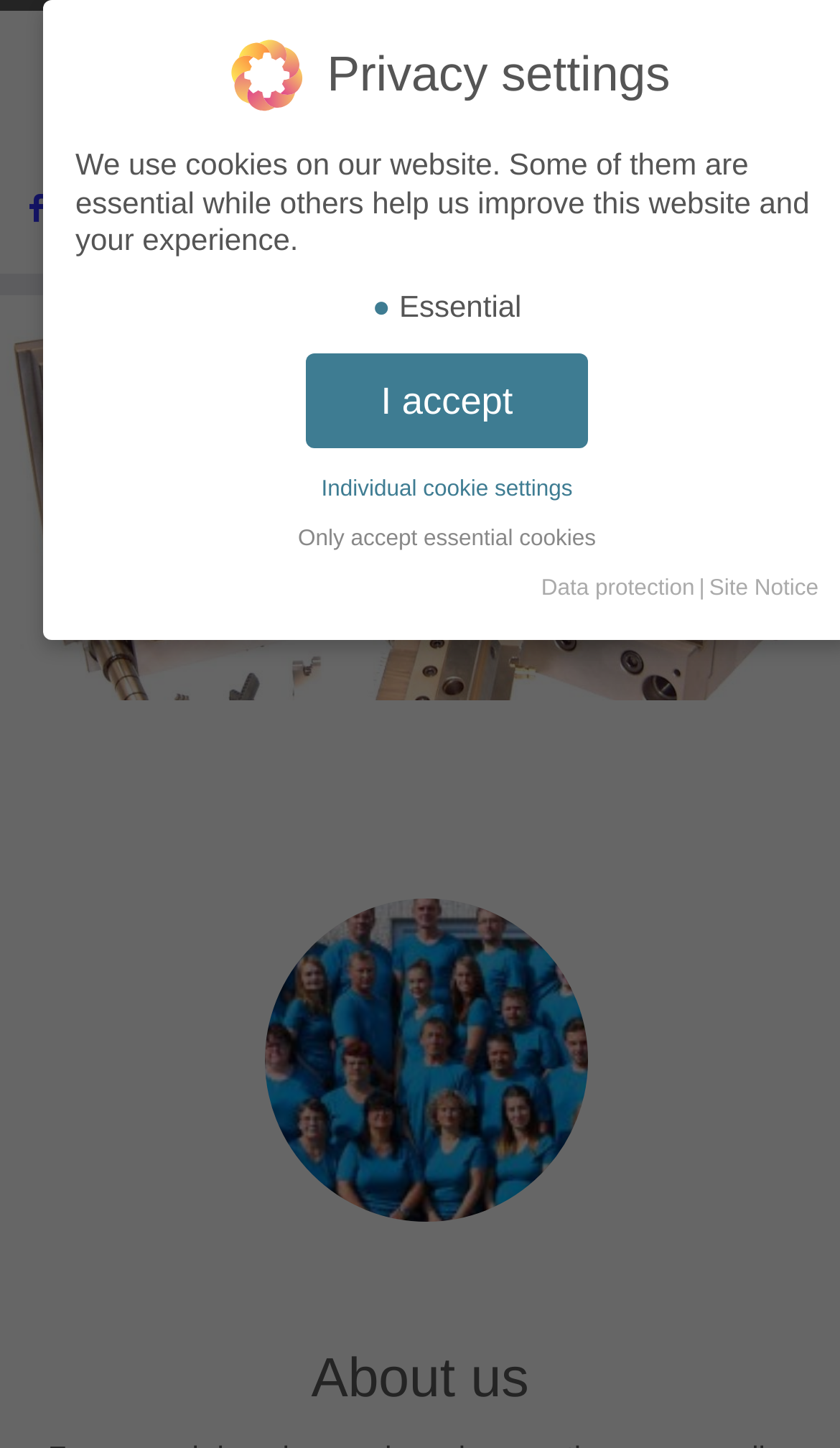Highlight the bounding box coordinates of the element that should be clicked to carry out the following instruction: "View Site Notice page". The coordinates must be given as four float numbers ranging from 0 to 1, i.e., [left, top, right, bottom].

[0.844, 0.398, 0.974, 0.415]